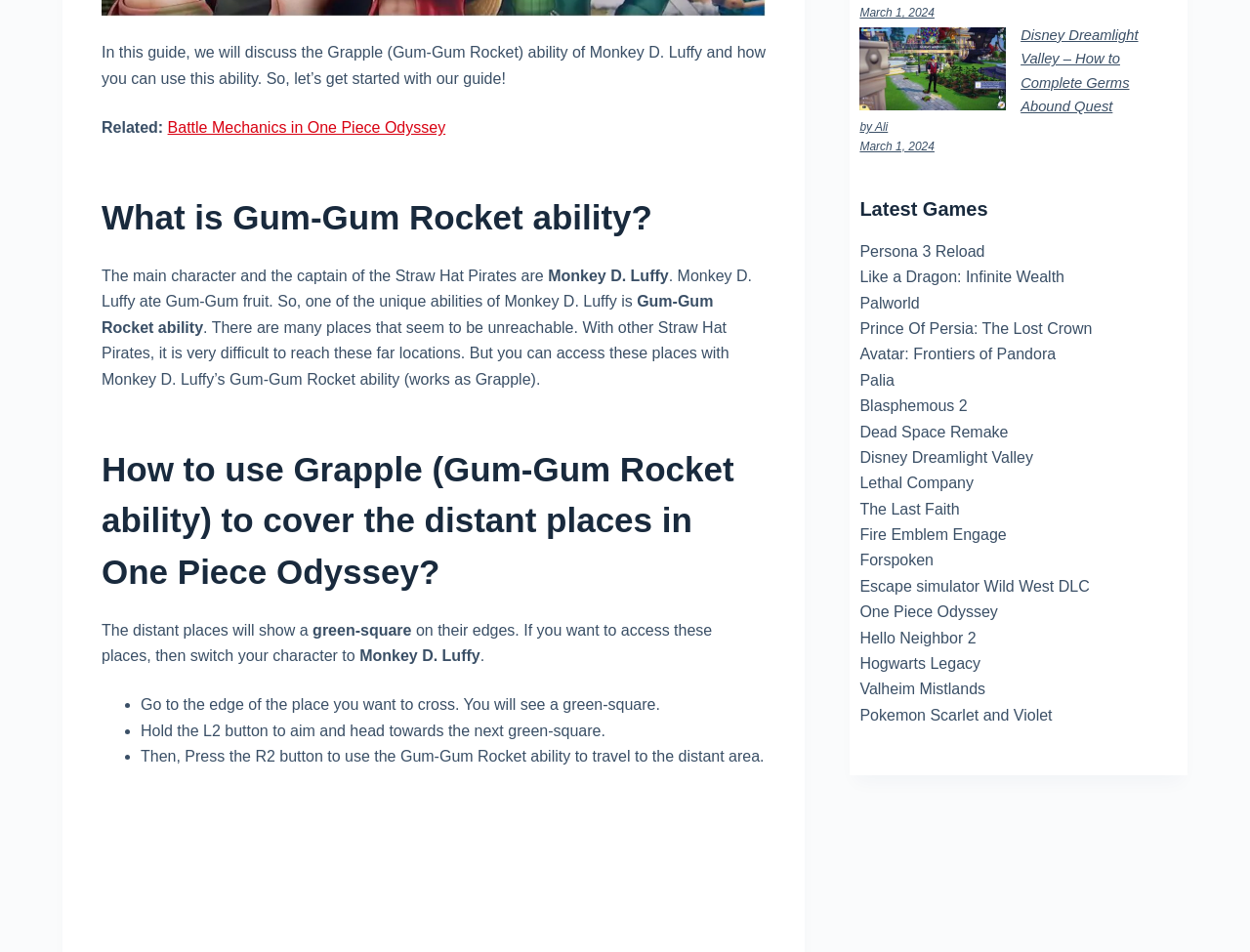Identify the bounding box coordinates for the element that needs to be clicked to fulfill this instruction: "Check the latest news on Disney Dreamlight Valley". Provide the coordinates in the format of four float numbers between 0 and 1: [left, top, right, bottom].

[0.688, 0.029, 0.805, 0.116]